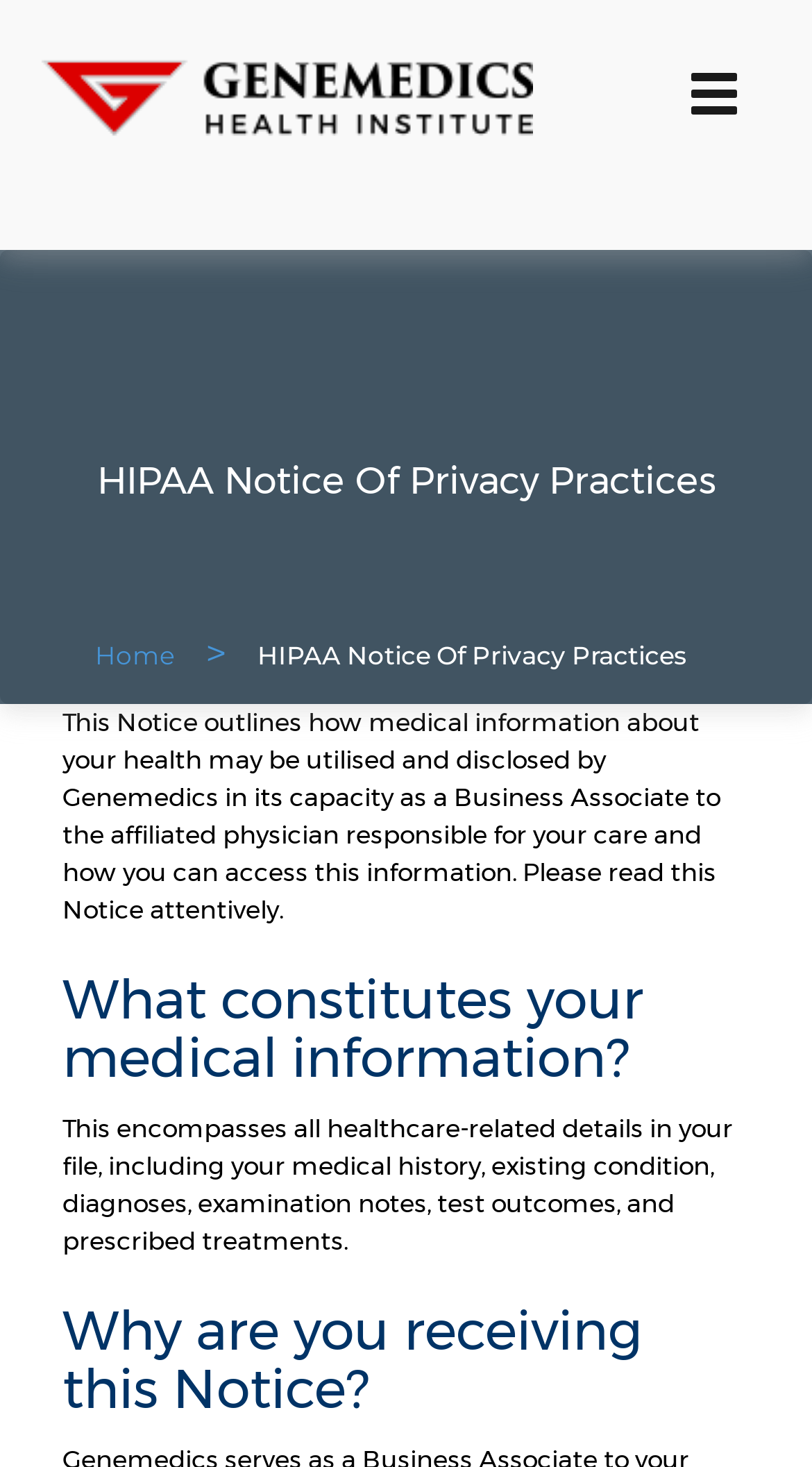Predict the bounding box for the UI component with the following description: "Home".

[0.117, 0.436, 0.214, 0.458]